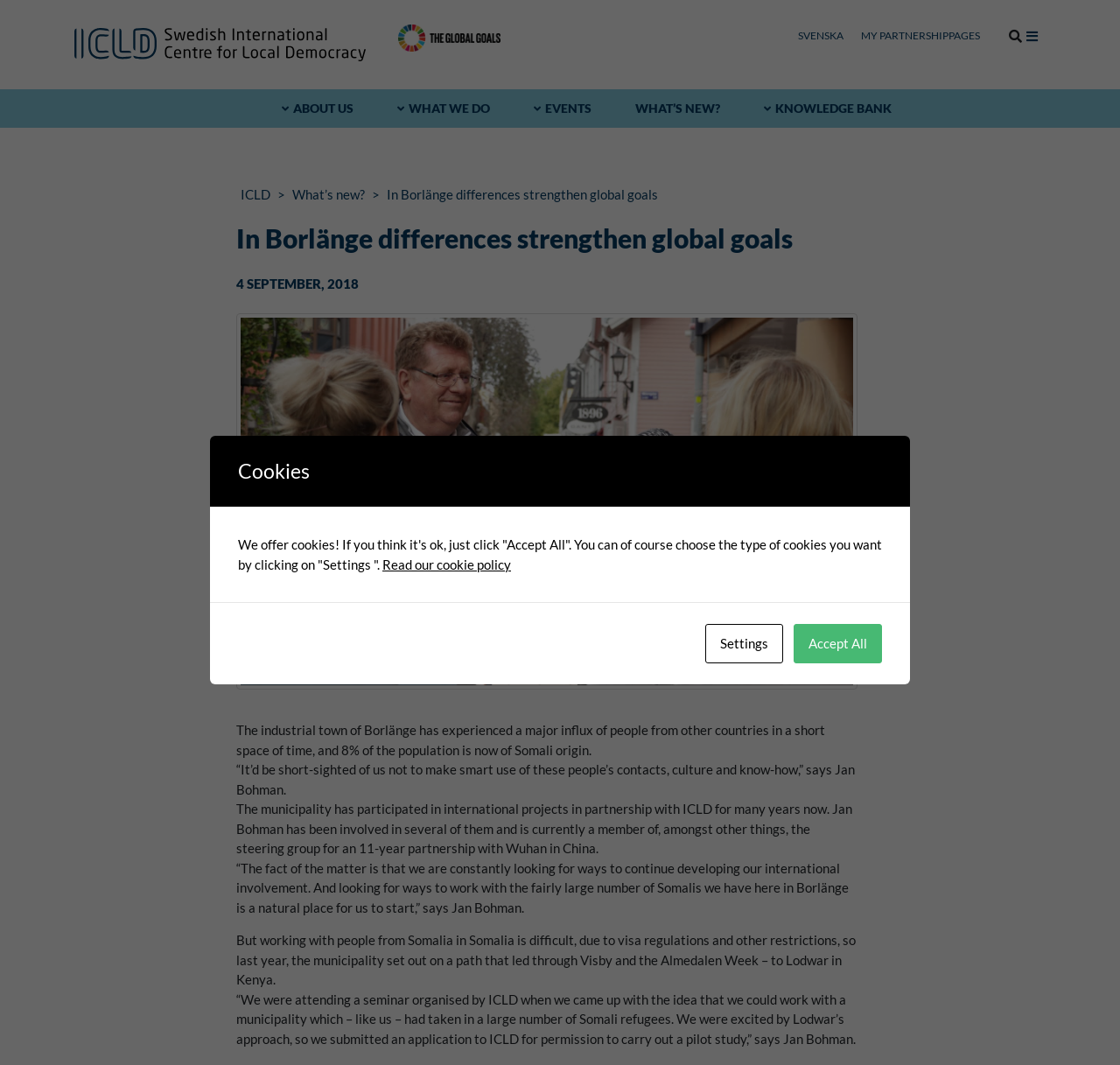Determine the bounding box coordinates for the HTML element described here: "Entries feed".

None